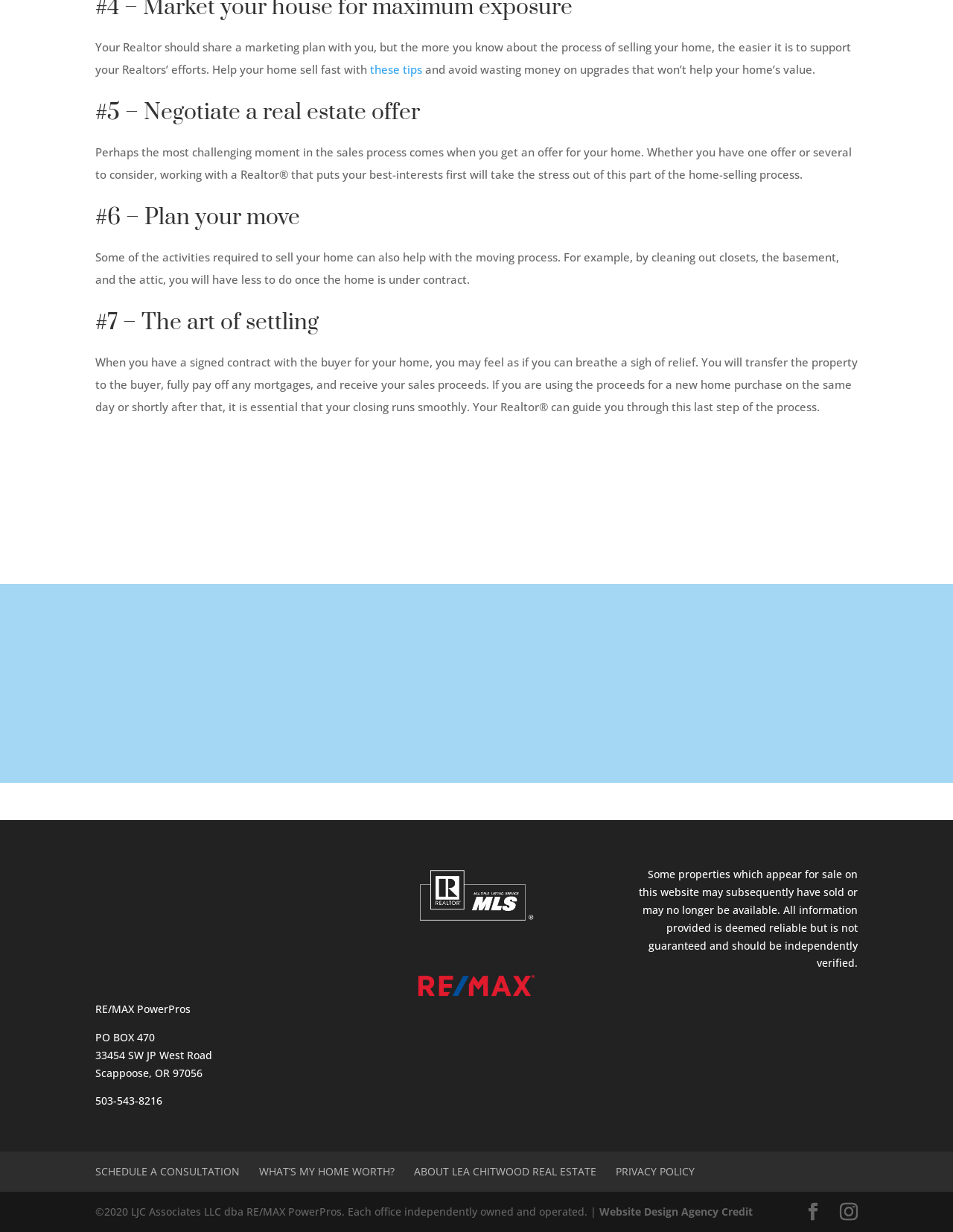Please provide a brief answer to the question using only one word or phrase: 
What is the name of the real estate company?

RE/MAX PowerPros